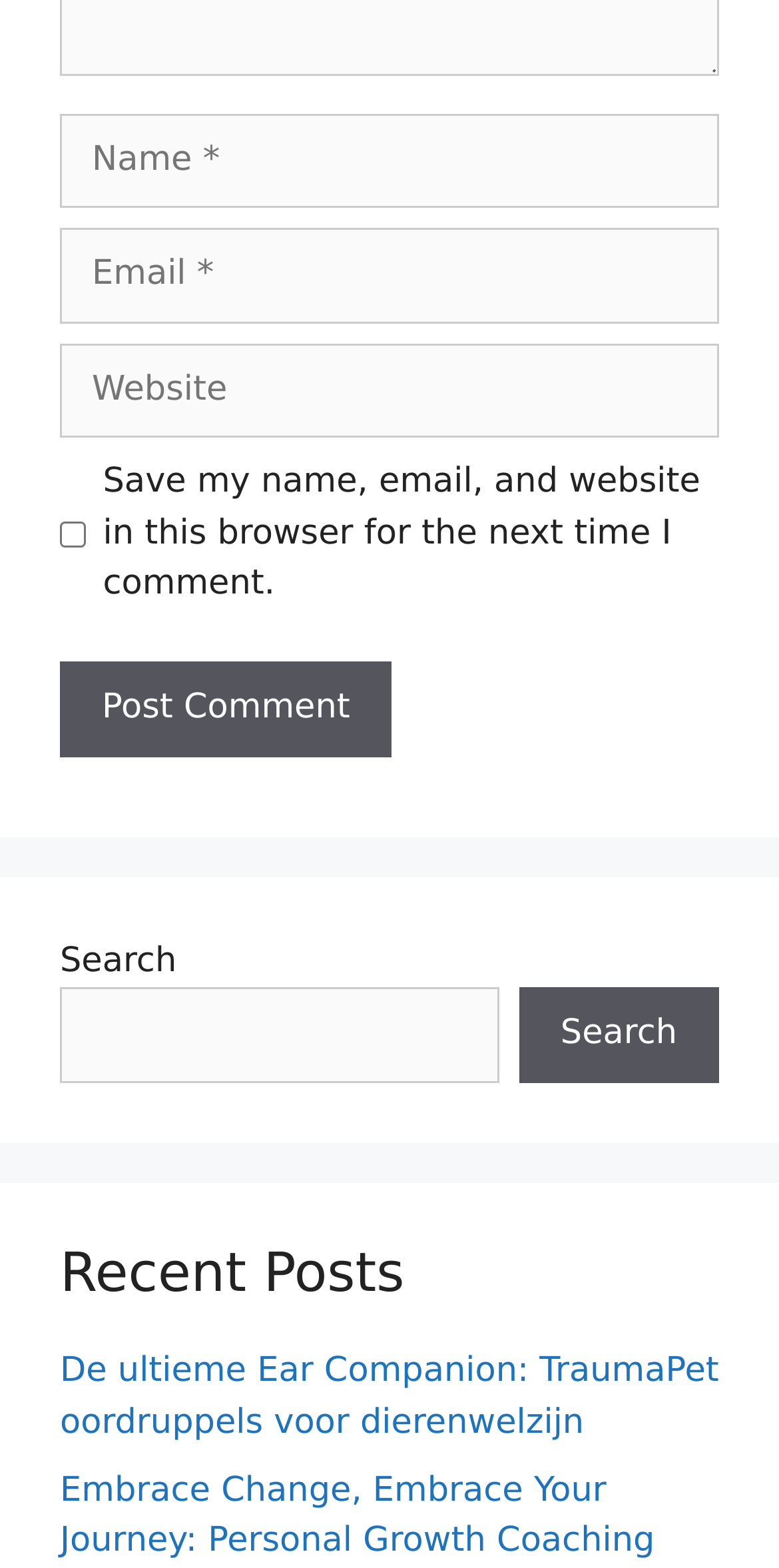Please give the bounding box coordinates of the area that should be clicked to fulfill the following instruction: "Read recent posts". The coordinates should be in the format of four float numbers from 0 to 1, i.e., [left, top, right, bottom].

[0.077, 0.792, 0.923, 0.834]